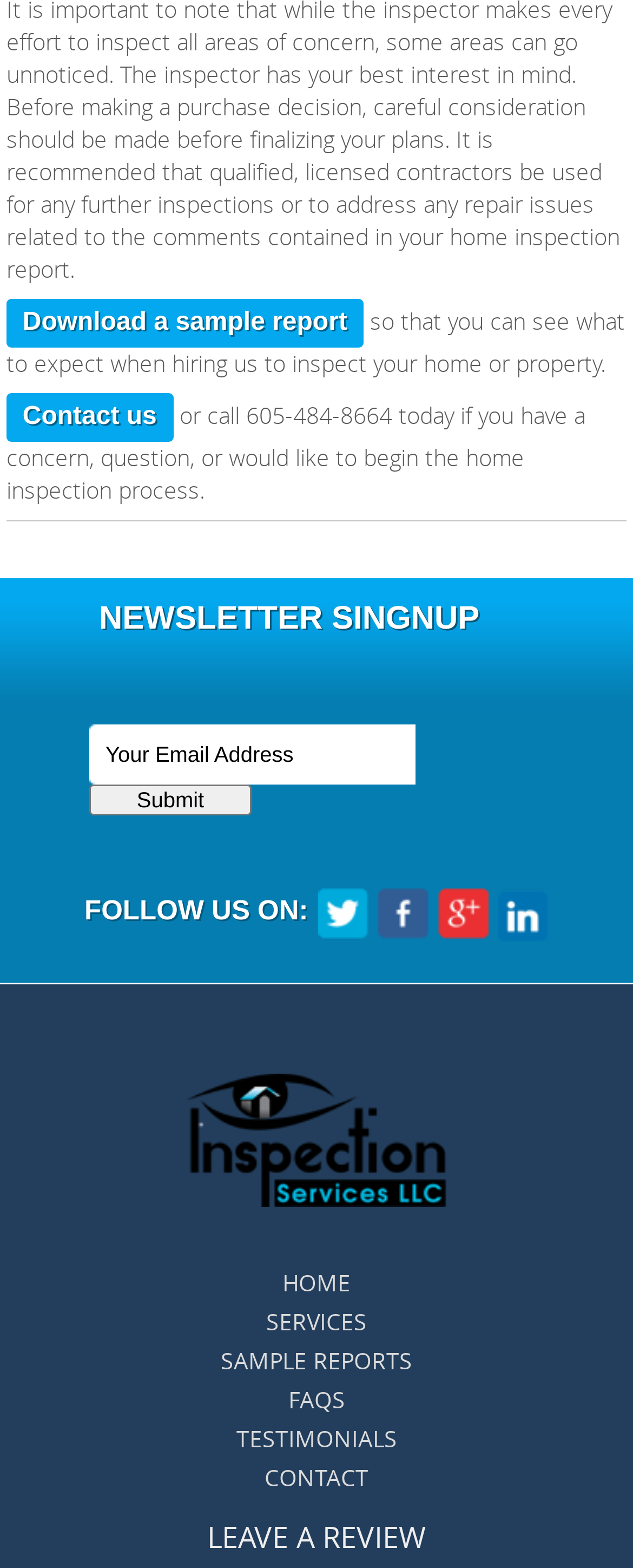Please locate the bounding box coordinates of the element that needs to be clicked to achieve the following instruction: "View user profile". The coordinates should be four float numbers between 0 and 1, i.e., [left, top, right, bottom].

None